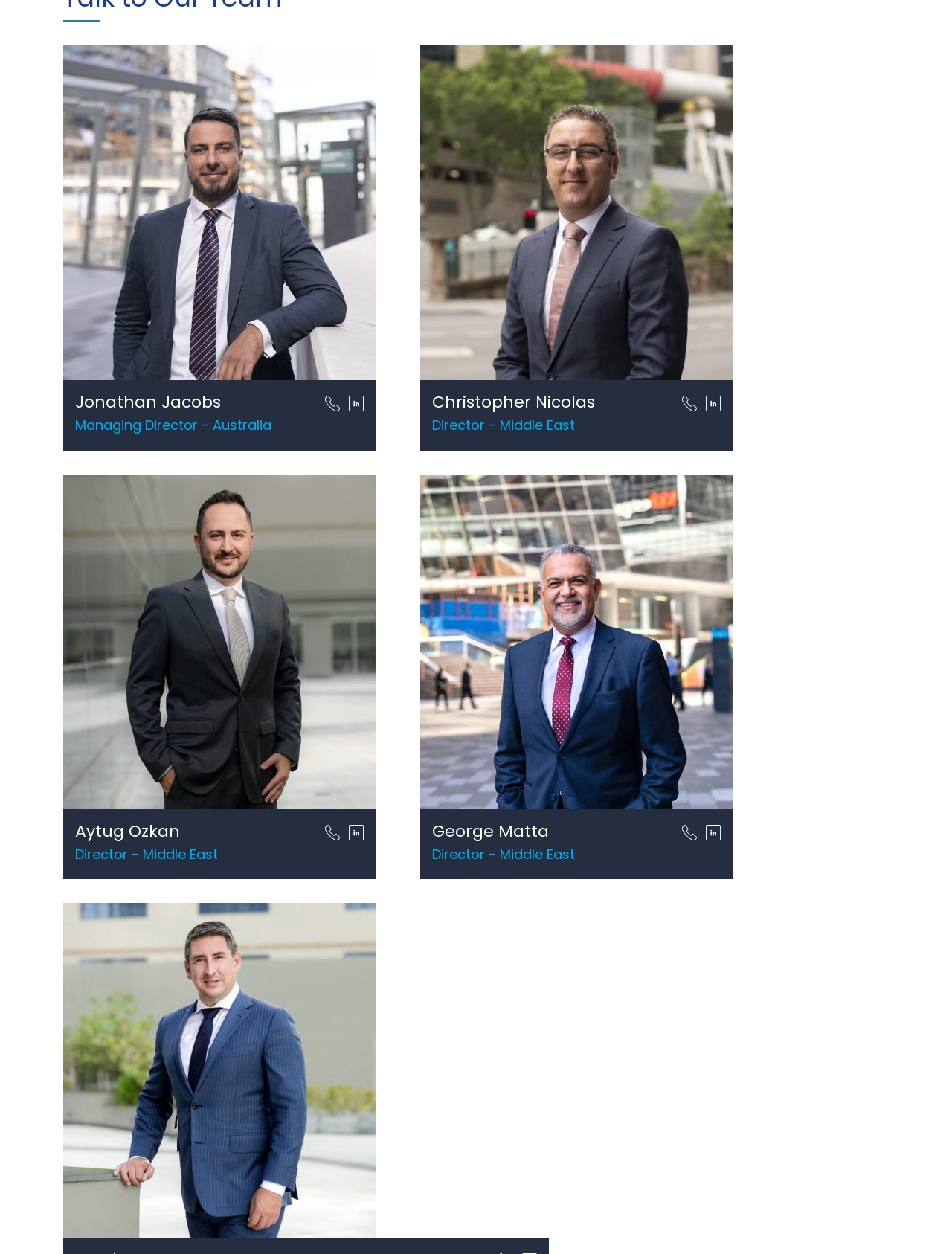Please examine the image and provide a detailed answer to the question: What is the title of the first person?

The first person's title can be found by looking at the first heading element, which is 'Jonathan Jacobs'. This is located at the top-left of the webpage, with a bounding box coordinate of [0.079, 0.312, 0.314, 0.329].